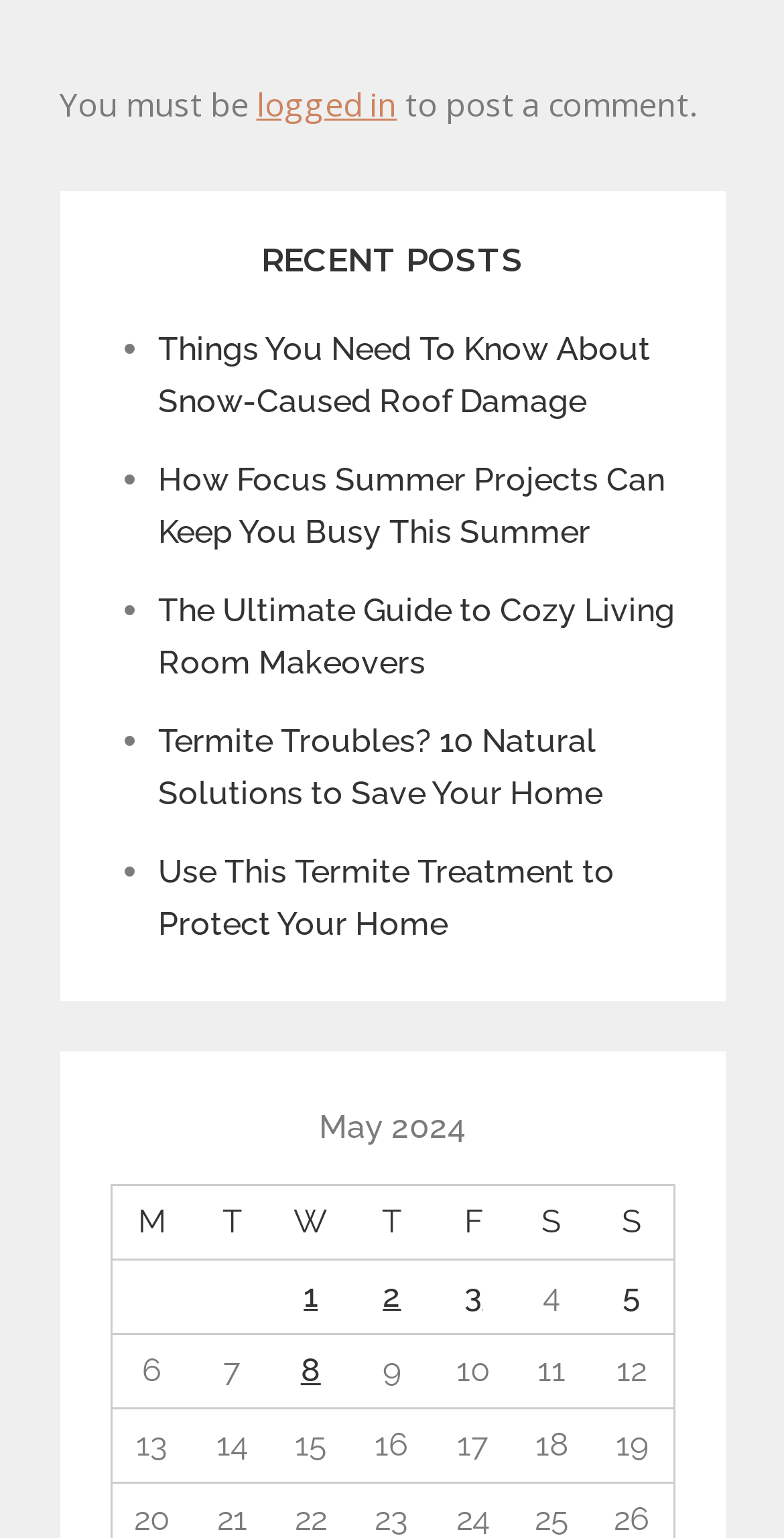Identify the bounding box coordinates for the element you need to click to achieve the following task: "check 'Posts published on May 1, 2024'". The coordinates must be four float values ranging from 0 to 1, formatted as [left, top, right, bottom].

[0.387, 0.829, 0.405, 0.854]